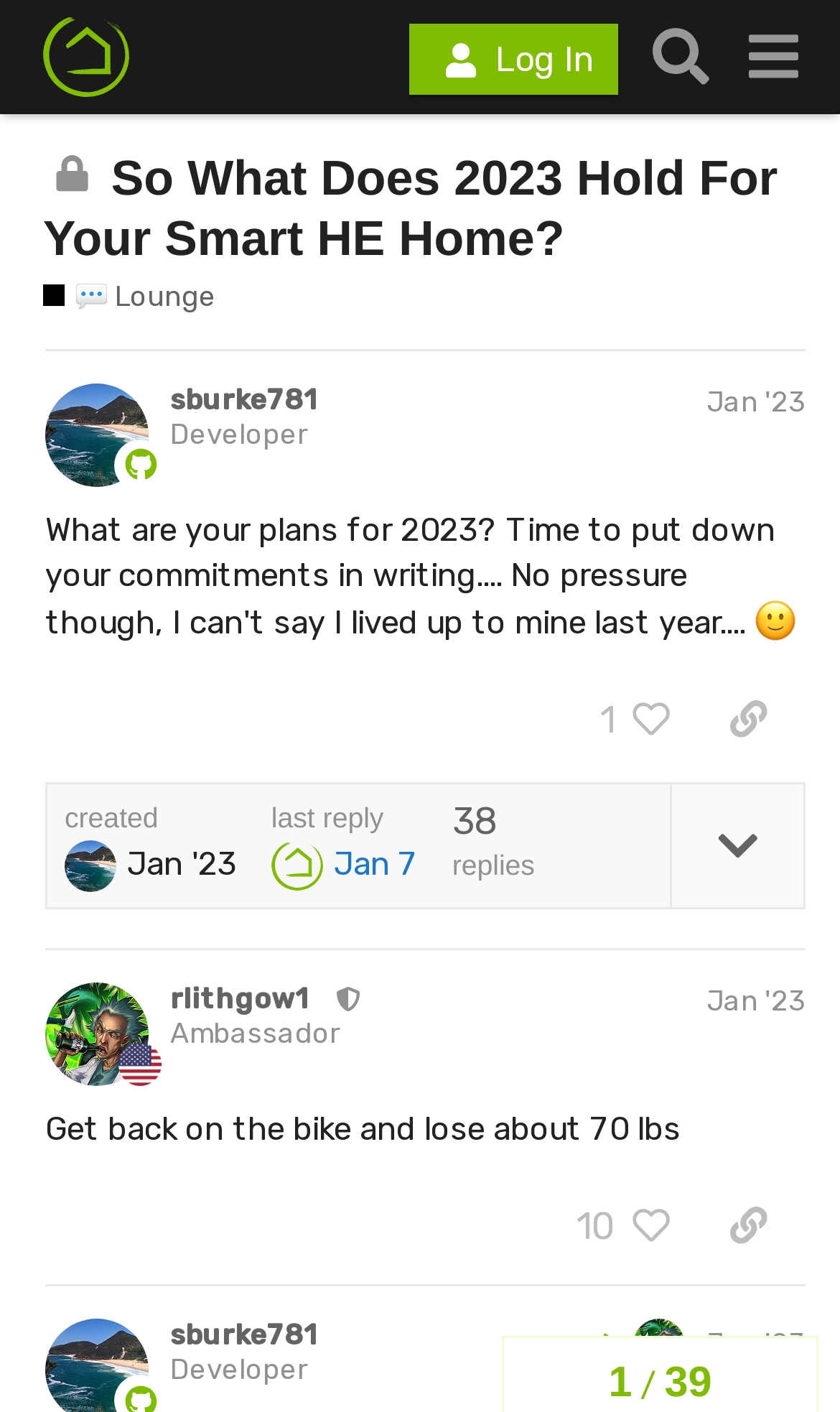Locate the bounding box coordinates of the item that should be clicked to fulfill the instruction: "Expand topic details".

[0.797, 0.556, 0.956, 0.642]